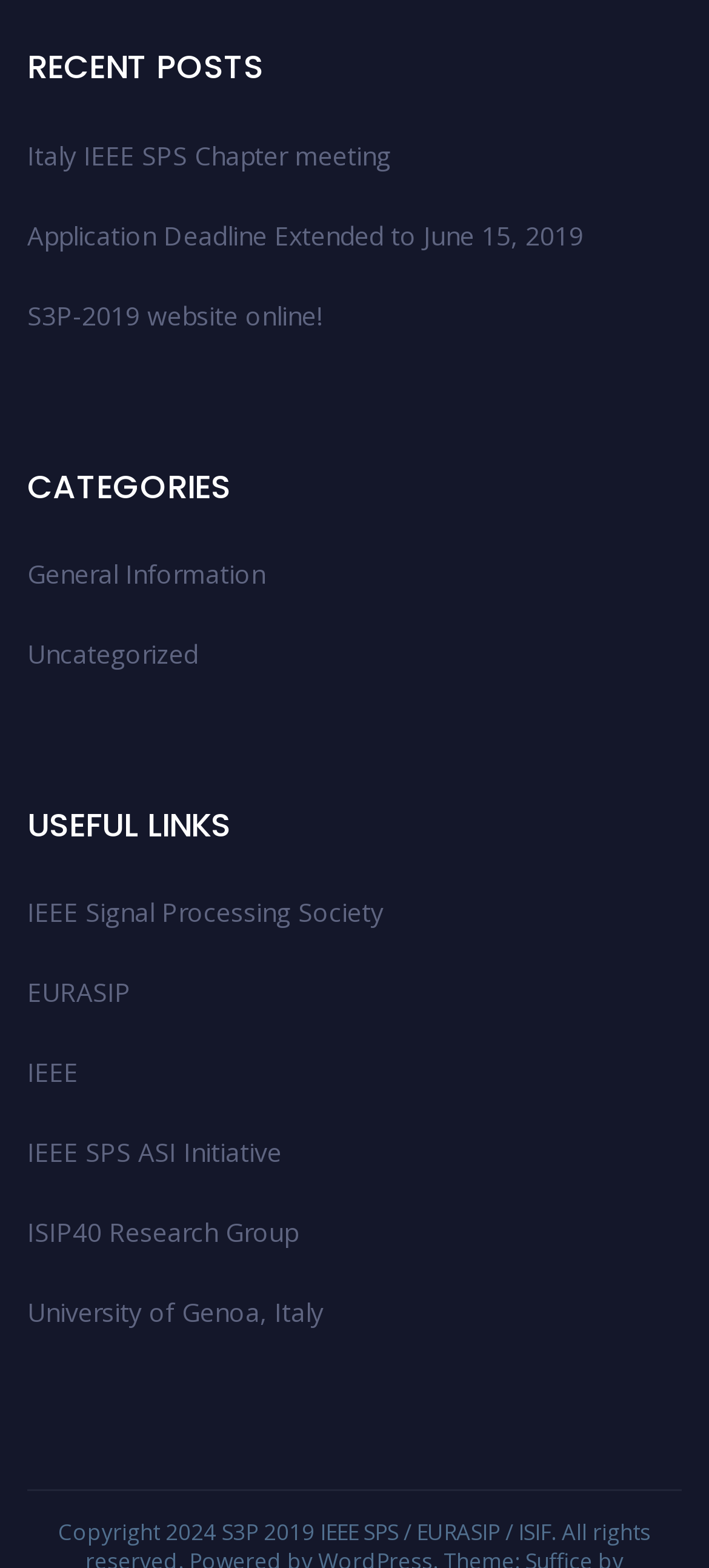Can you provide the bounding box coordinates for the element that should be clicked to implement the instruction: "view recent posts"?

[0.038, 0.029, 0.962, 0.056]